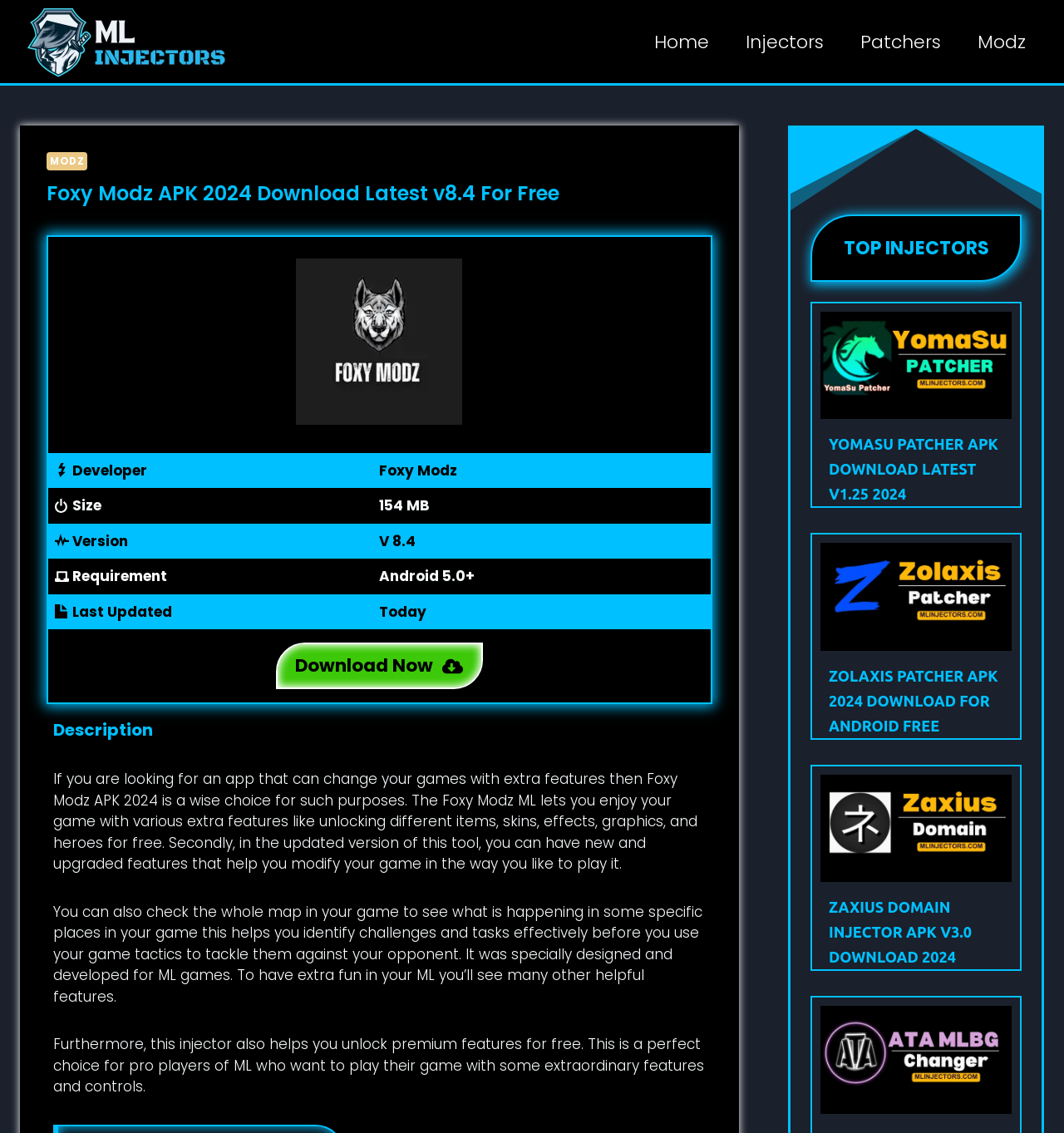What is the purpose of the Foxy Modz APK?
Based on the image, please offer an in-depth response to the question.

The purpose of the Foxy Modz APK can be found in the description section which states 'If you are looking for an app that can change your games with extra features then Foxy Modz APK 2024 is a wise choice for such purposes.'